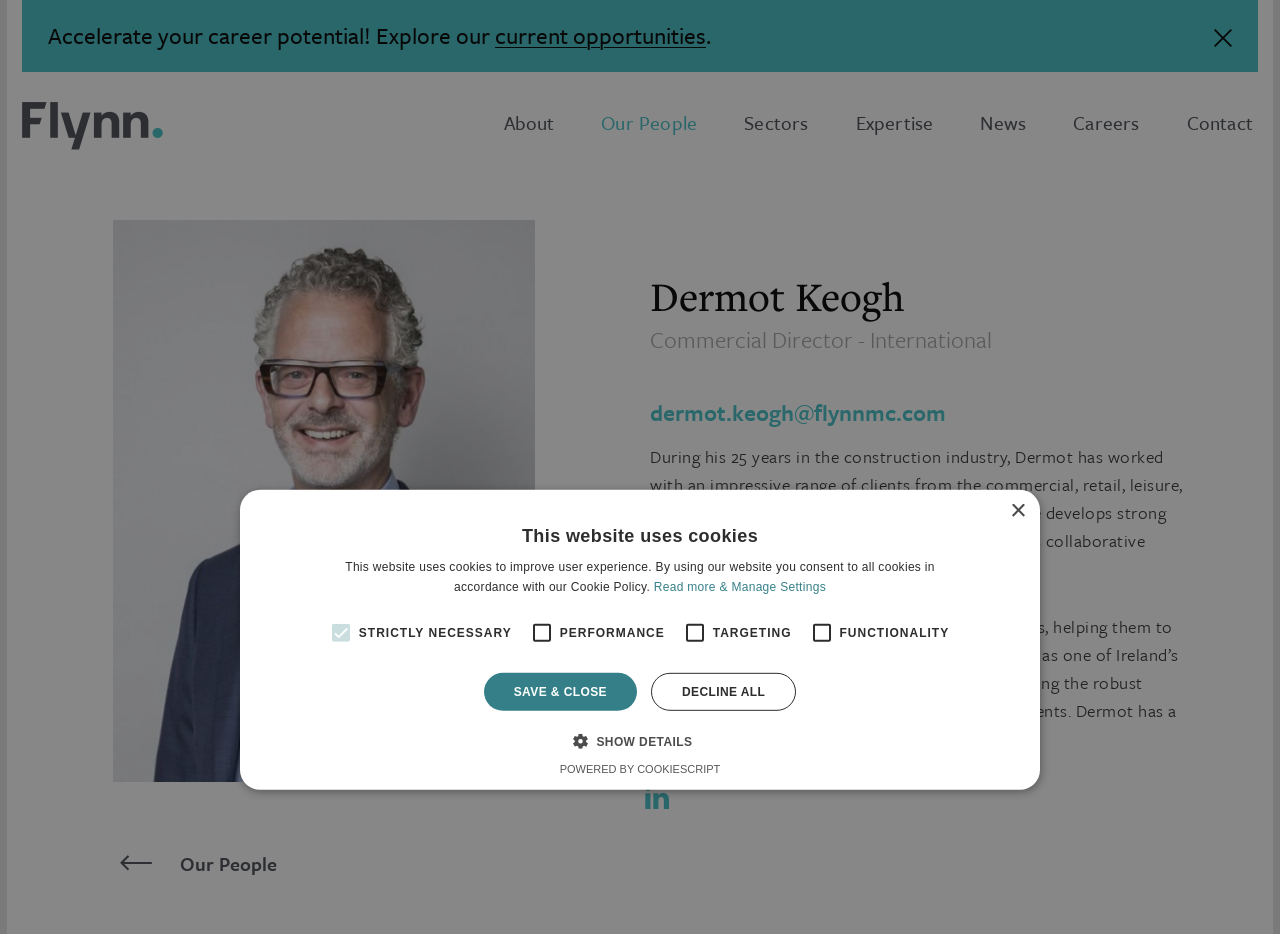Respond to the question with just a single word or phrase: 
What is the job title of the person profiled on this webpage?

Commercial Director - International